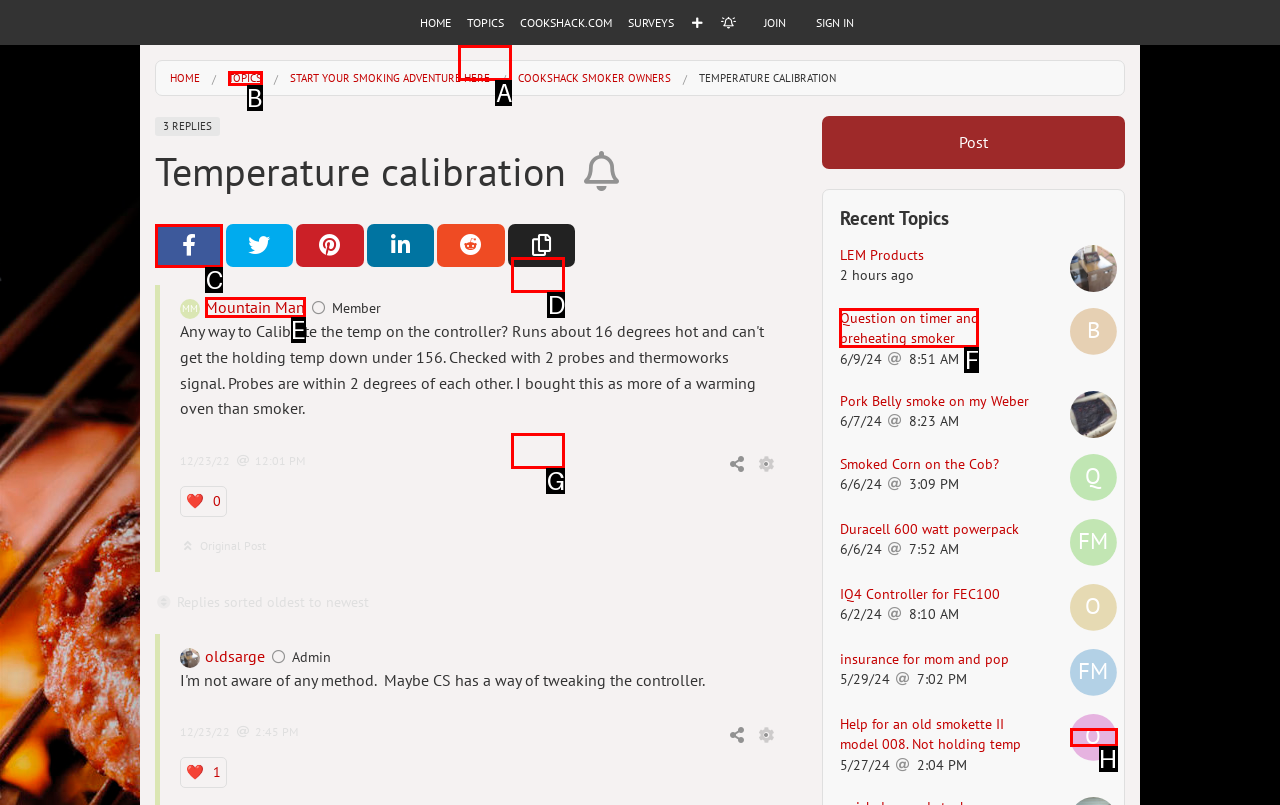Identify the UI element that best fits the description: Favorites Recipes
Respond with the letter representing the correct option.

G